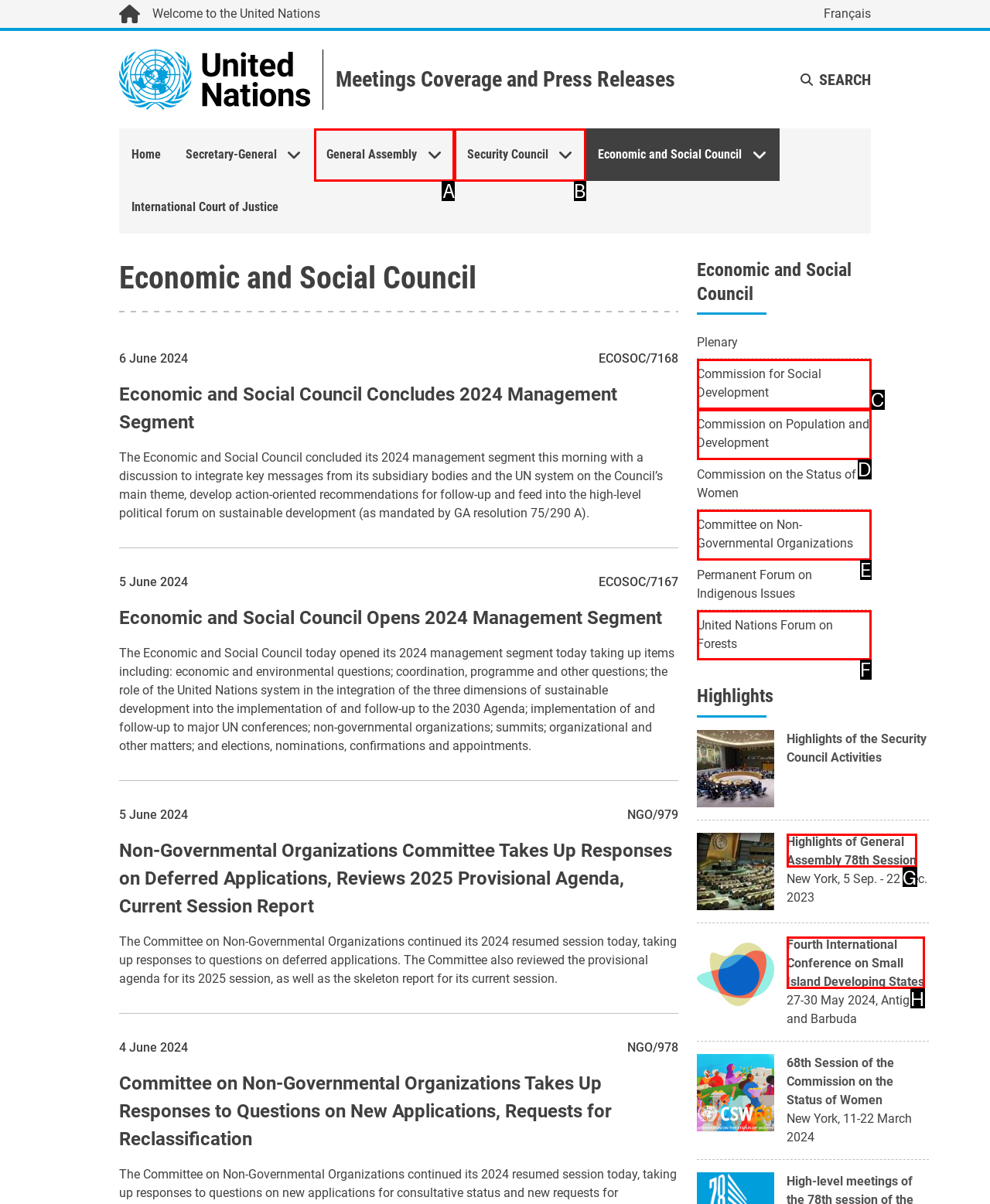Match the element description: Commission for Social Development to the correct HTML element. Answer with the letter of the selected option.

C